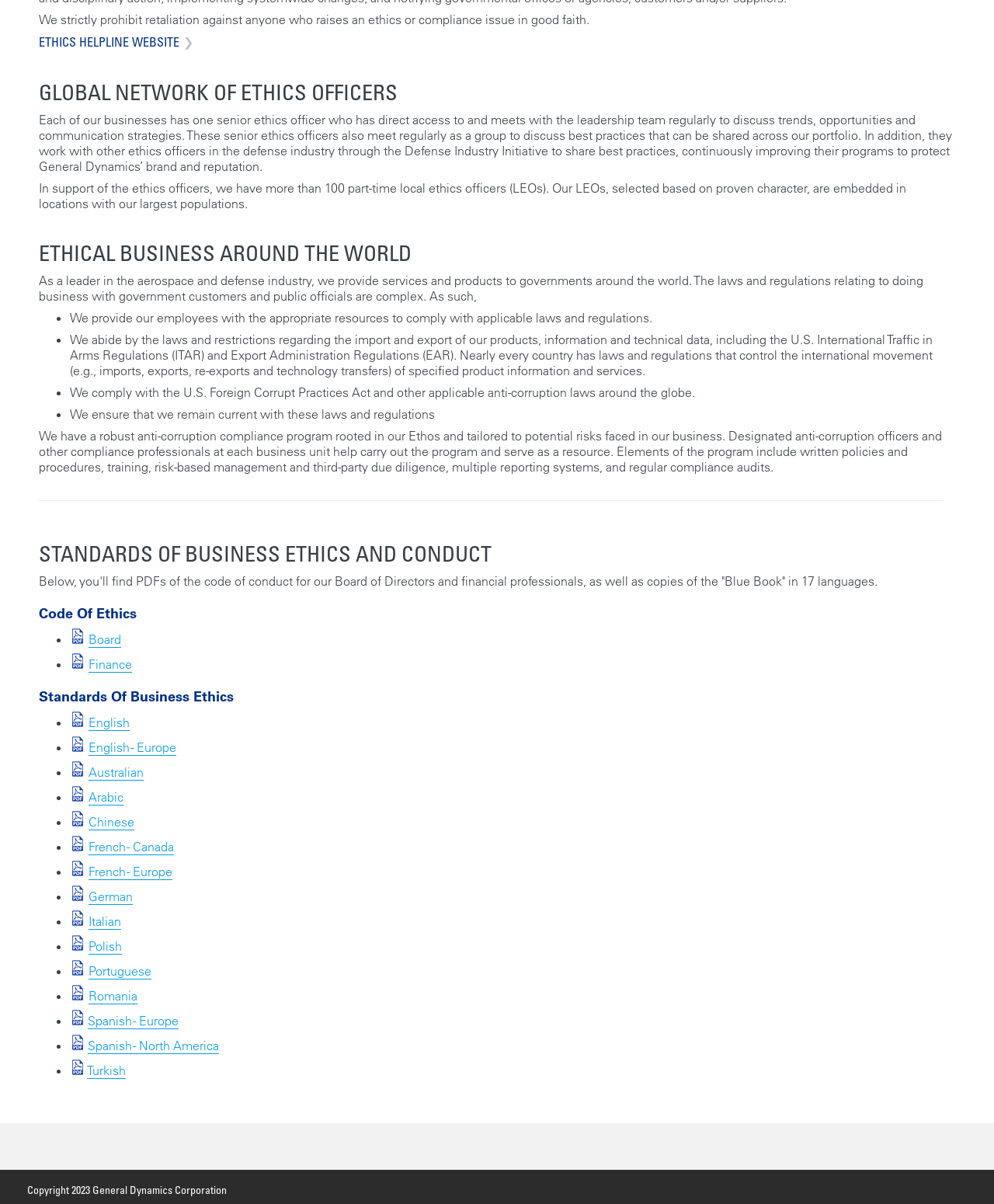Identify the bounding box coordinates of the region that should be clicked to execute the following instruction: "Access Standards Of Business Ethics in English".

[0.089, 0.594, 0.13, 0.607]